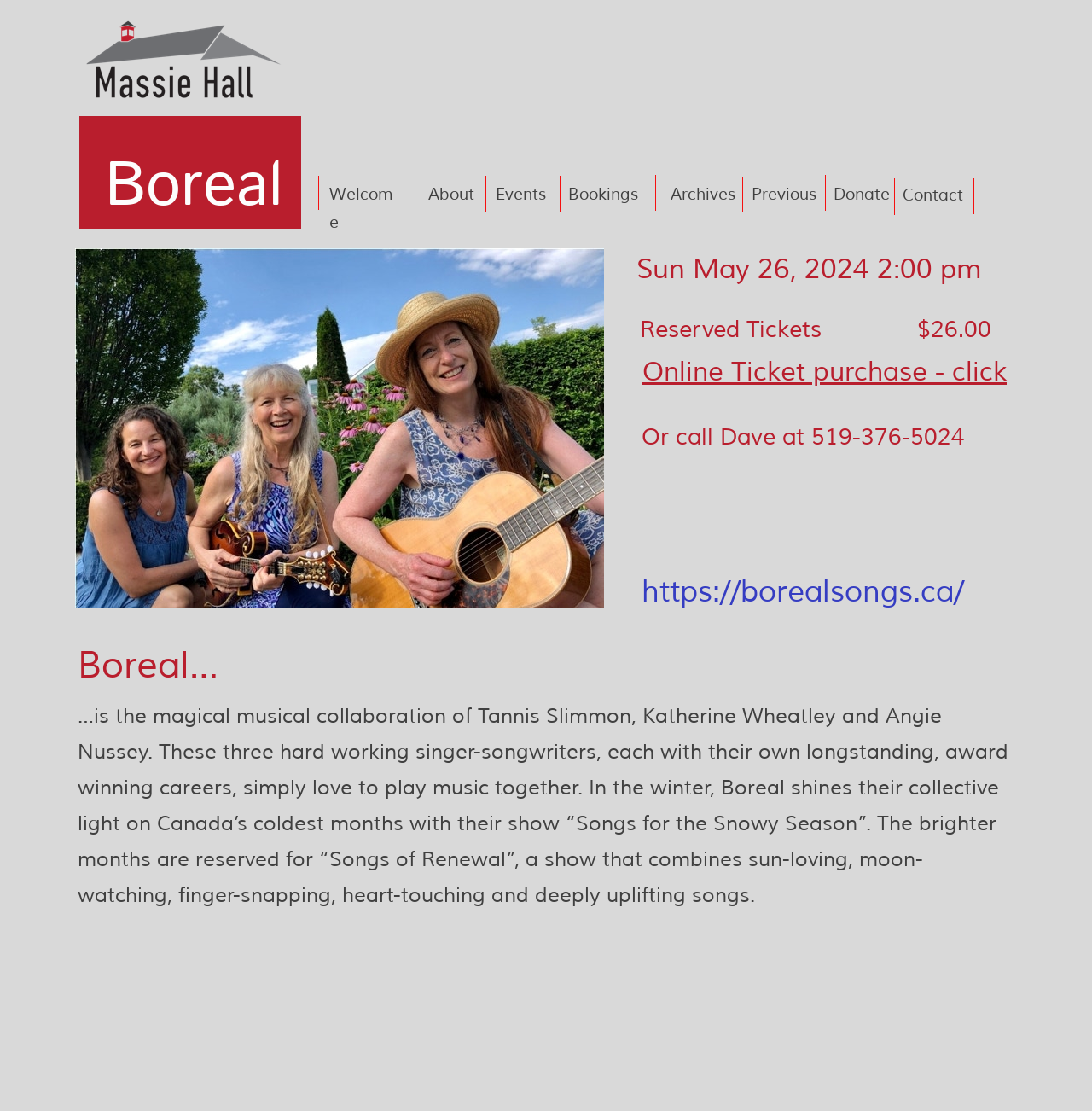Locate the bounding box coordinates of the element I should click to achieve the following instruction: "Click on Contact".

[0.827, 0.167, 0.882, 0.185]